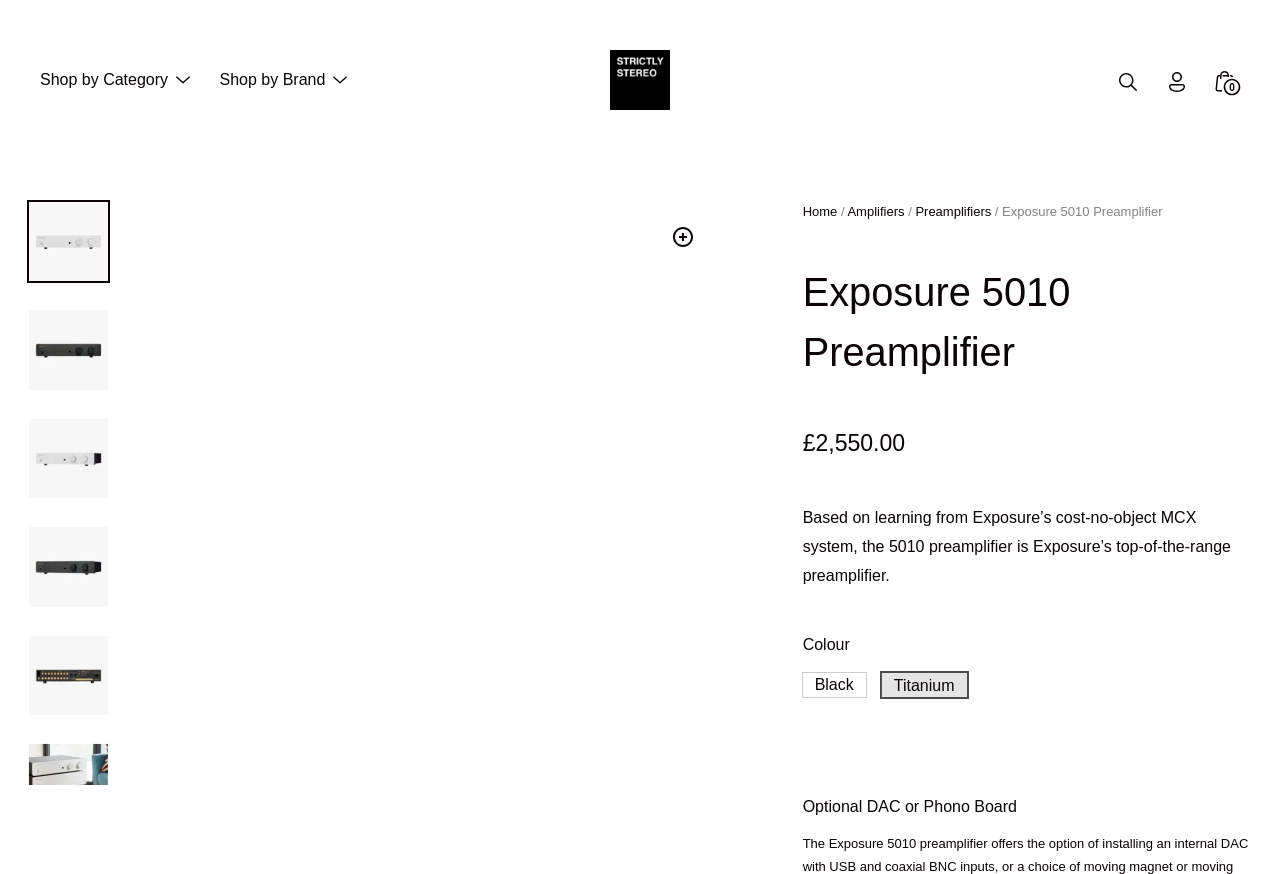What is the purpose of the 'Search Toggle' button?
Give a one-word or short-phrase answer derived from the screenshot.

To toggle search